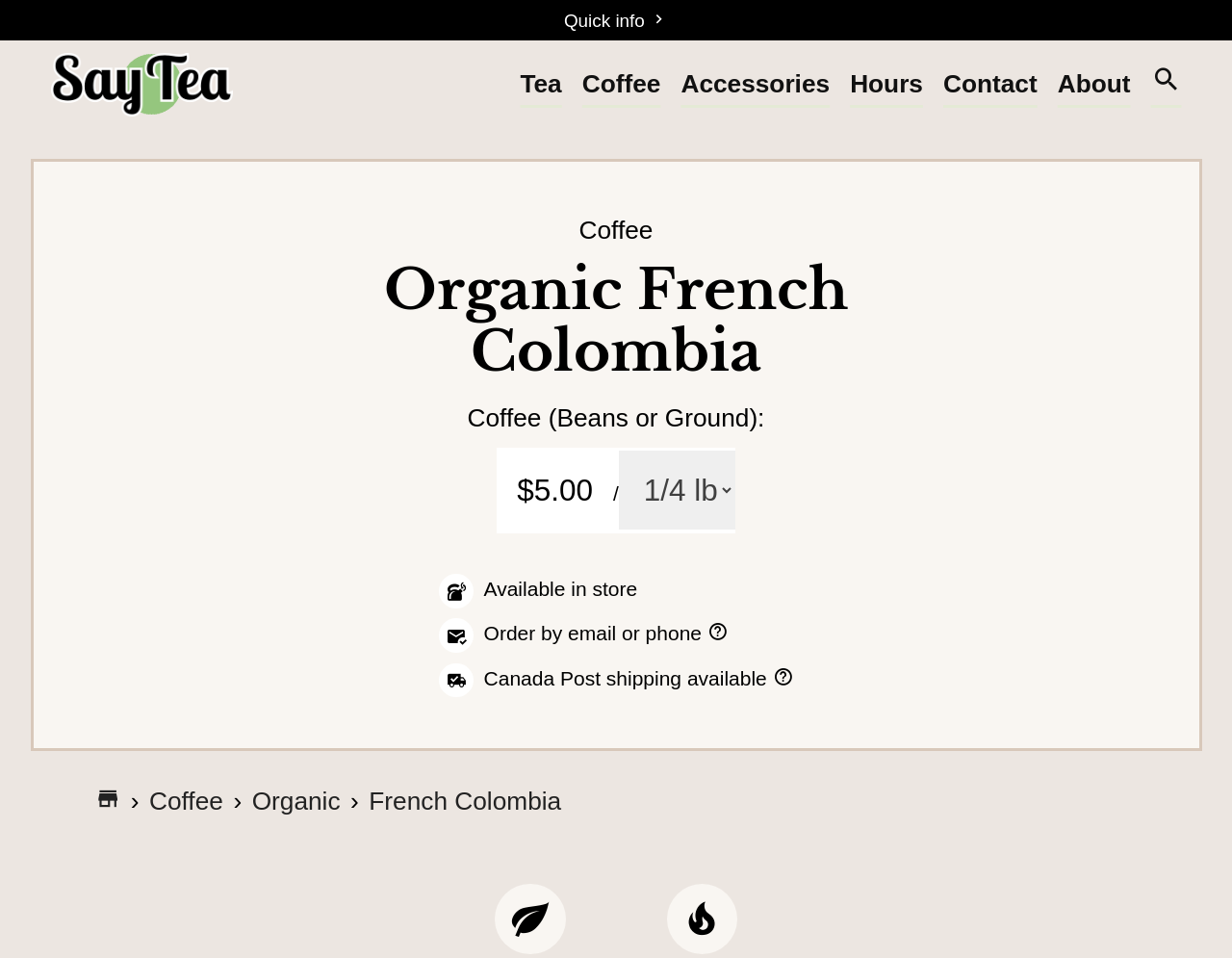Highlight the bounding box of the UI element that corresponds to this description: "About".

[0.85, 0.066, 0.926, 0.11]